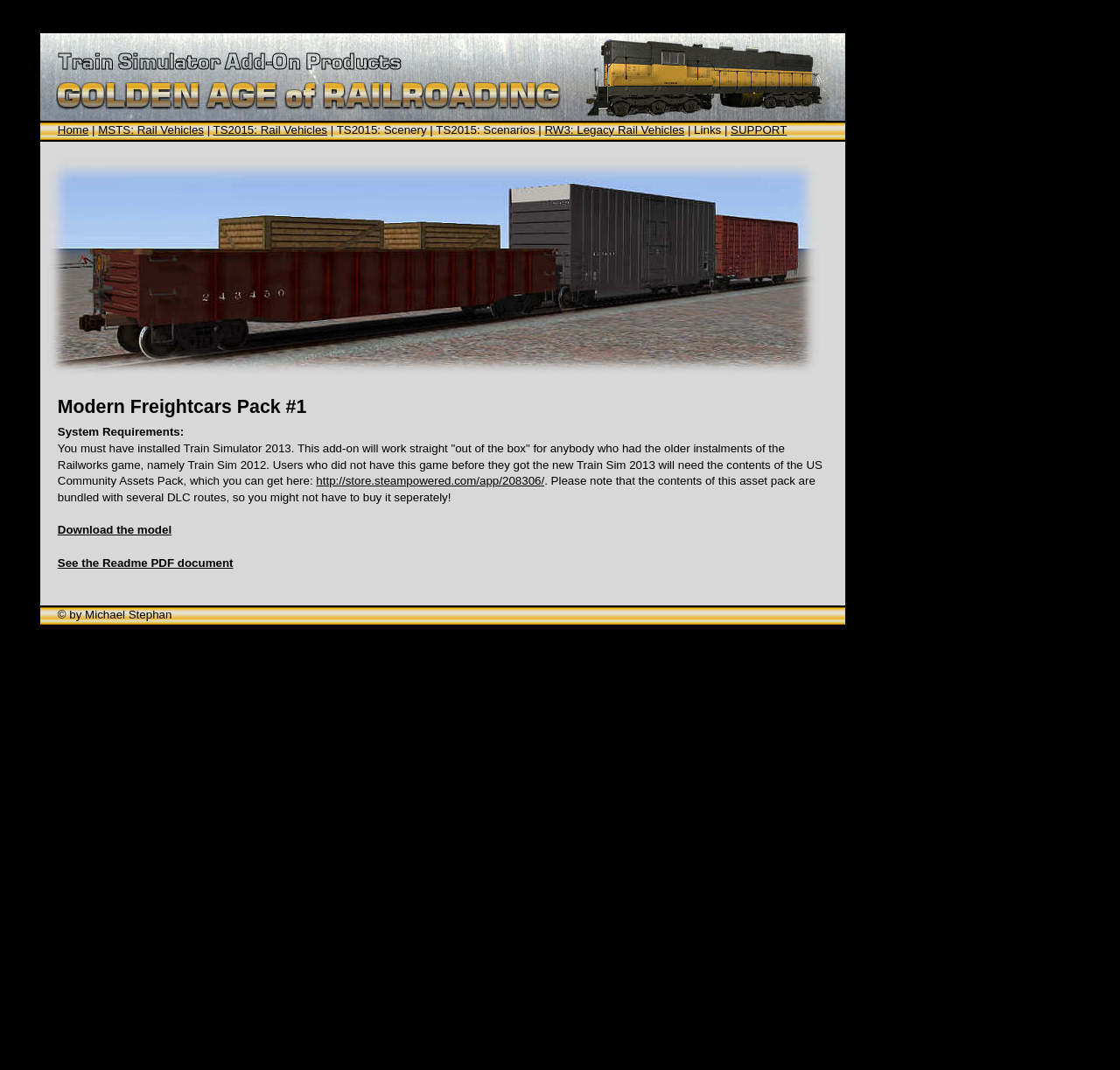Illustrate the webpage thoroughly, mentioning all important details.

The webpage is about the "Golden Age of Railroading: Modern Freight Cars Pack #1". At the top left, there is a logo image of "Golden Age of Railroading" and a "Home" link next to it. Below the logo, there is a navigation menu with links to "MSTS: Rail Vehicles", "TS2015: Rail Vehicles", "RW3: Legacy Rail Vehicles", and "SUPPORT", separated by vertical lines.

Below the navigation menu, there is a heading "Modern Freightcars Pack #1" in a prominent position. Underneath the heading, there is a section about system requirements, which includes a paragraph of text explaining the necessary software and add-ons required to use the pack. The text also includes a link to the "US Community Assets Pack" on the Steam store.

To the right of the system requirements section, there are two links: "Download the model" and "See the Readme PDF document". At the bottom left, there is a copyright notice "© by Michael Stephan".